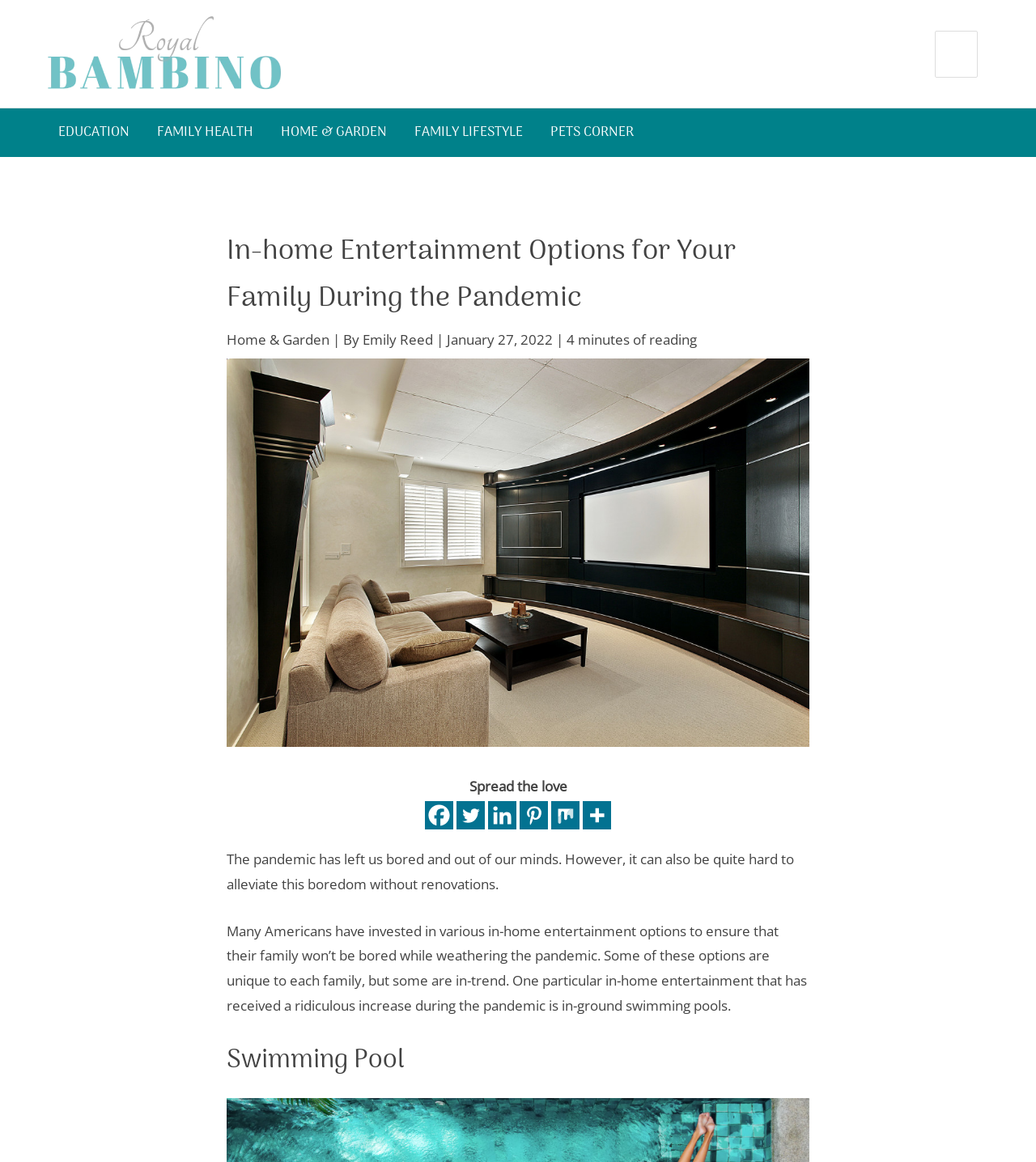Kindly provide the bounding box coordinates of the section you need to click on to fulfill the given instruction: "Click the logo".

[0.043, 0.037, 0.277, 0.053]